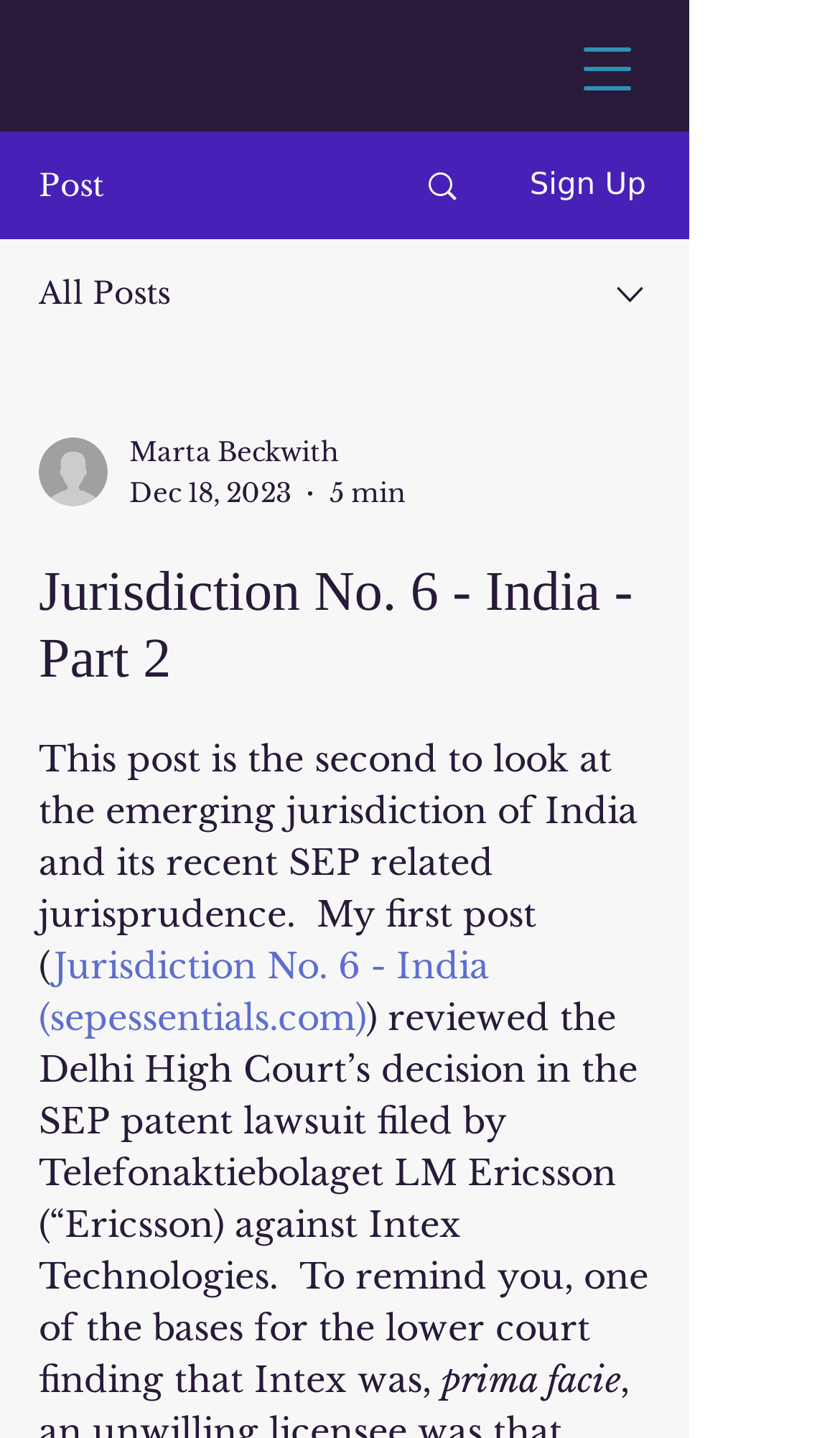Pinpoint the bounding box coordinates for the area that should be clicked to perform the following instruction: "View all posts".

[0.046, 0.19, 0.203, 0.217]